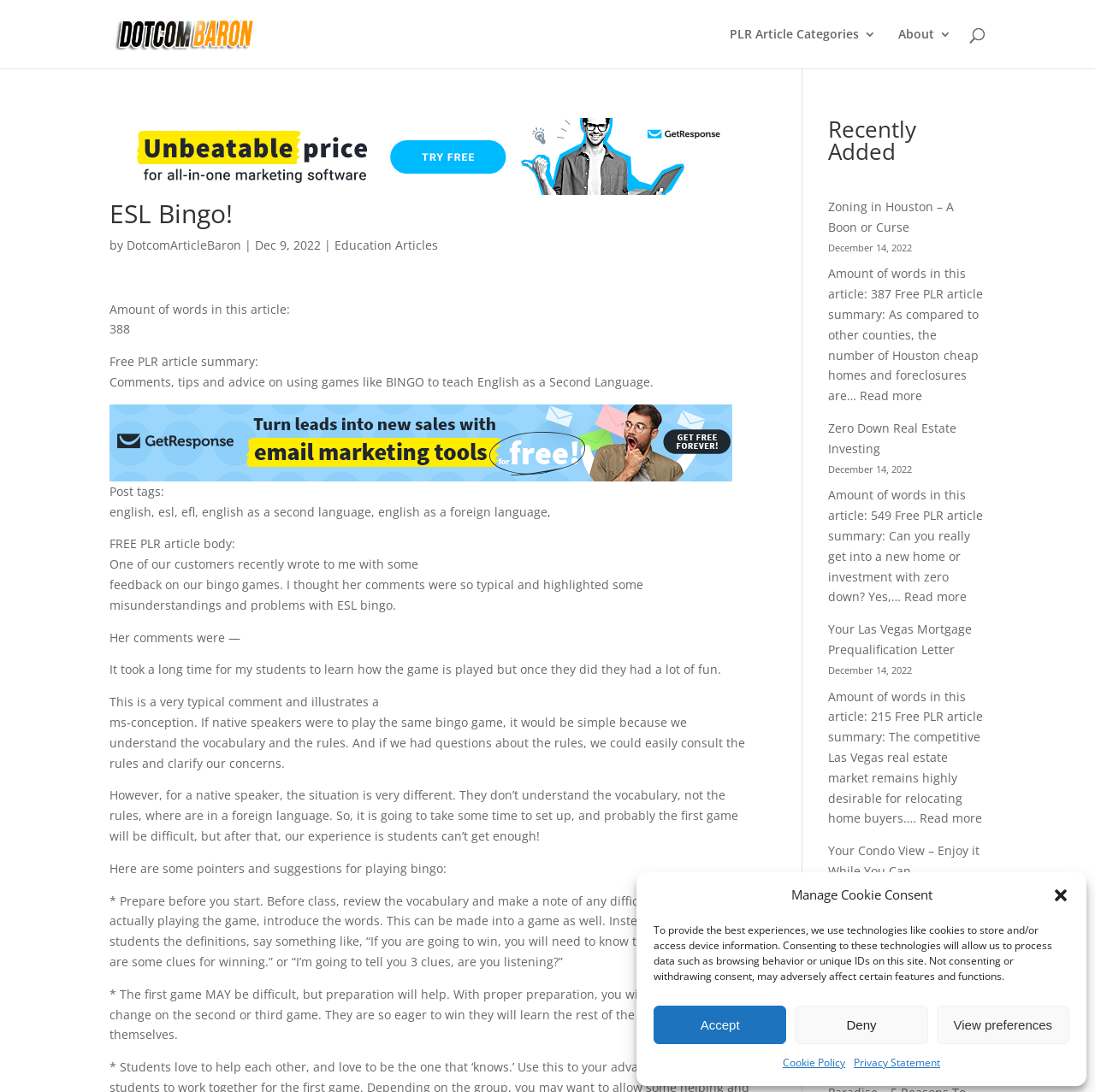Show the bounding box coordinates of the element that should be clicked to complete the task: "Search for something".

None